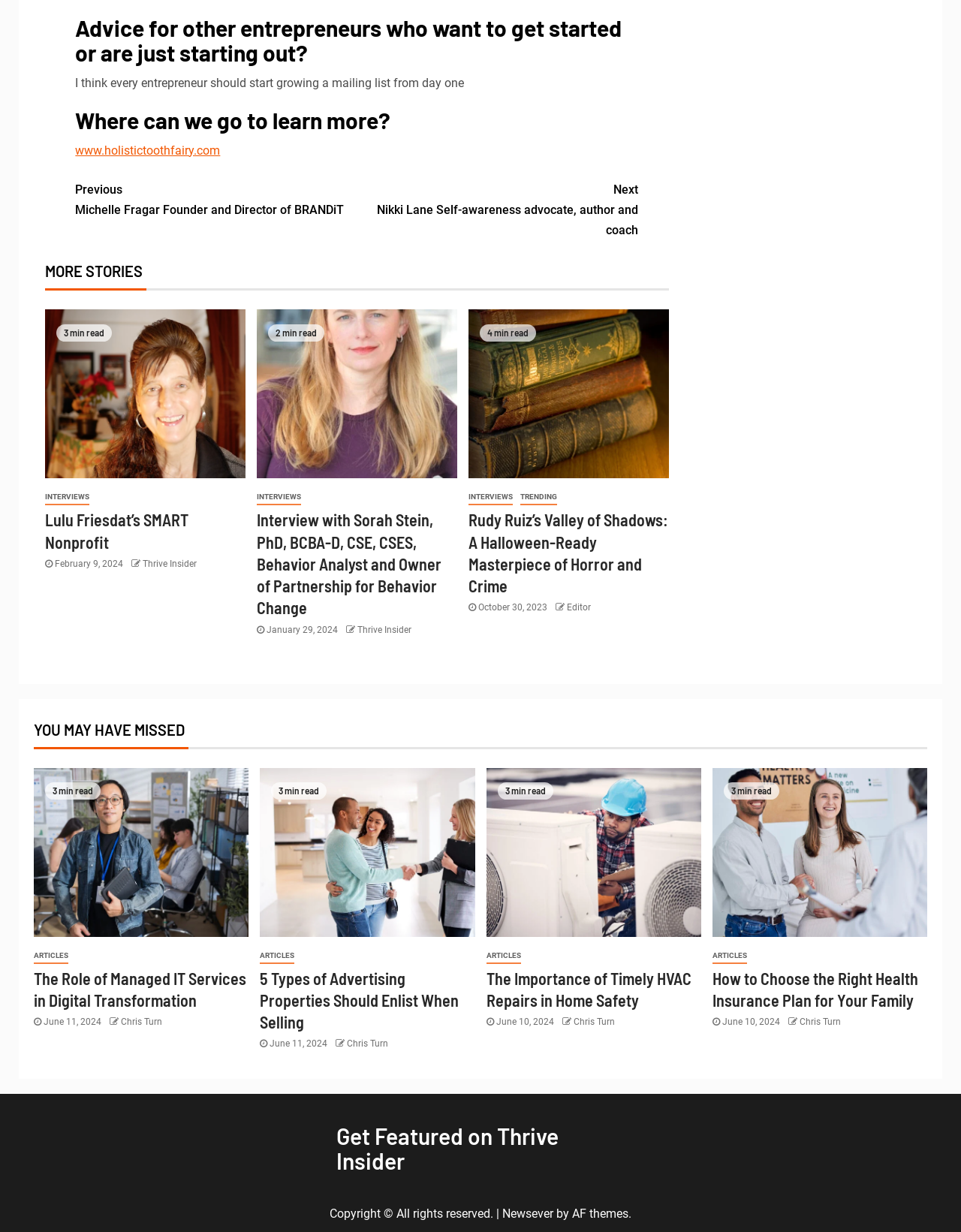Where can users go to learn more about the topic?
Use the image to answer the question with a single word or phrase.

www.holistictoothfairy.com